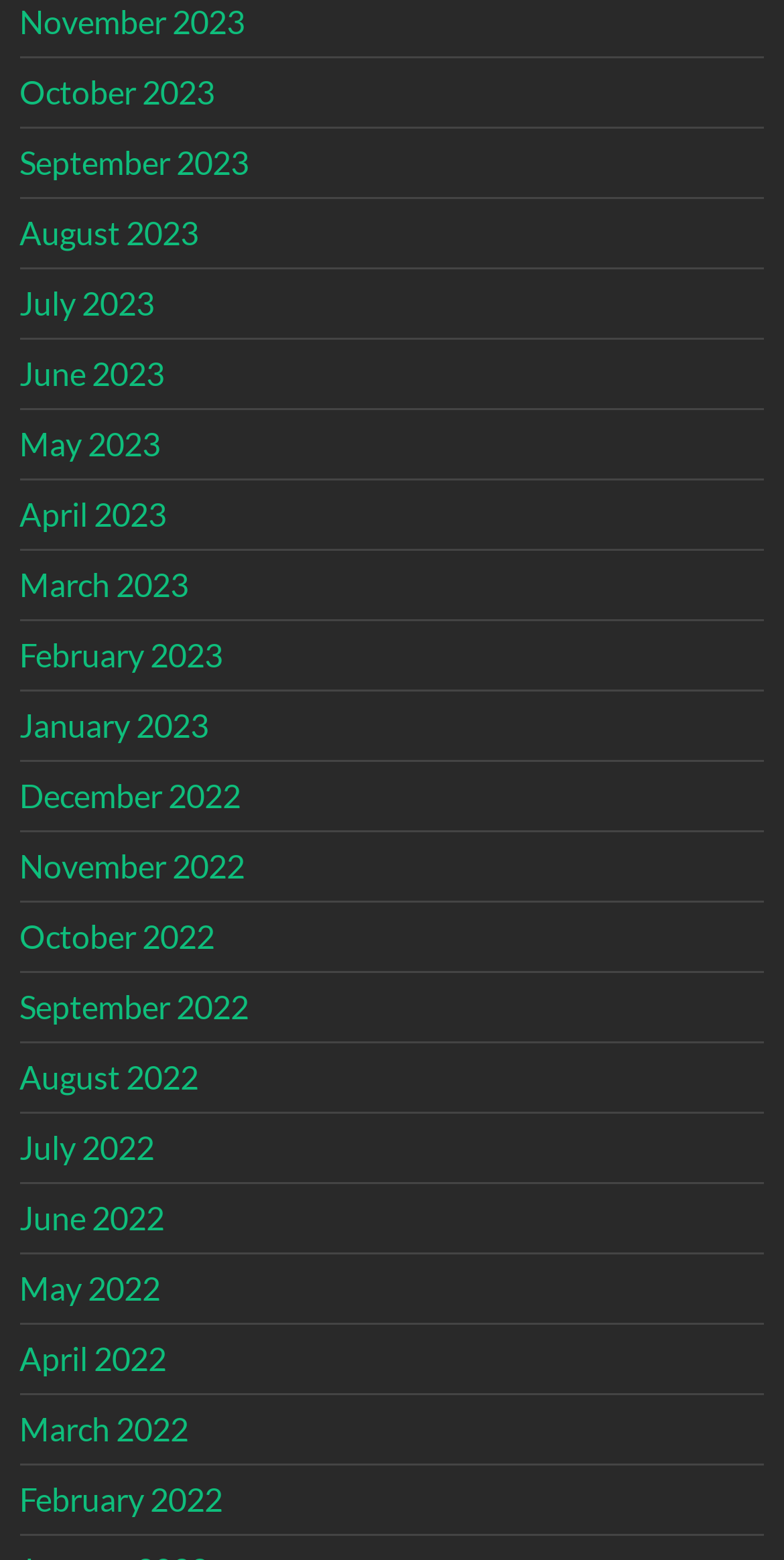Please specify the bounding box coordinates of the clickable region necessary for completing the following instruction: "browse August 2023". The coordinates must consist of four float numbers between 0 and 1, i.e., [left, top, right, bottom].

[0.025, 0.137, 0.253, 0.161]